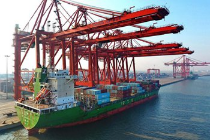Please give a succinct answer using a single word or phrase:
What is the significance of the port infrastructure?

Efficient operations